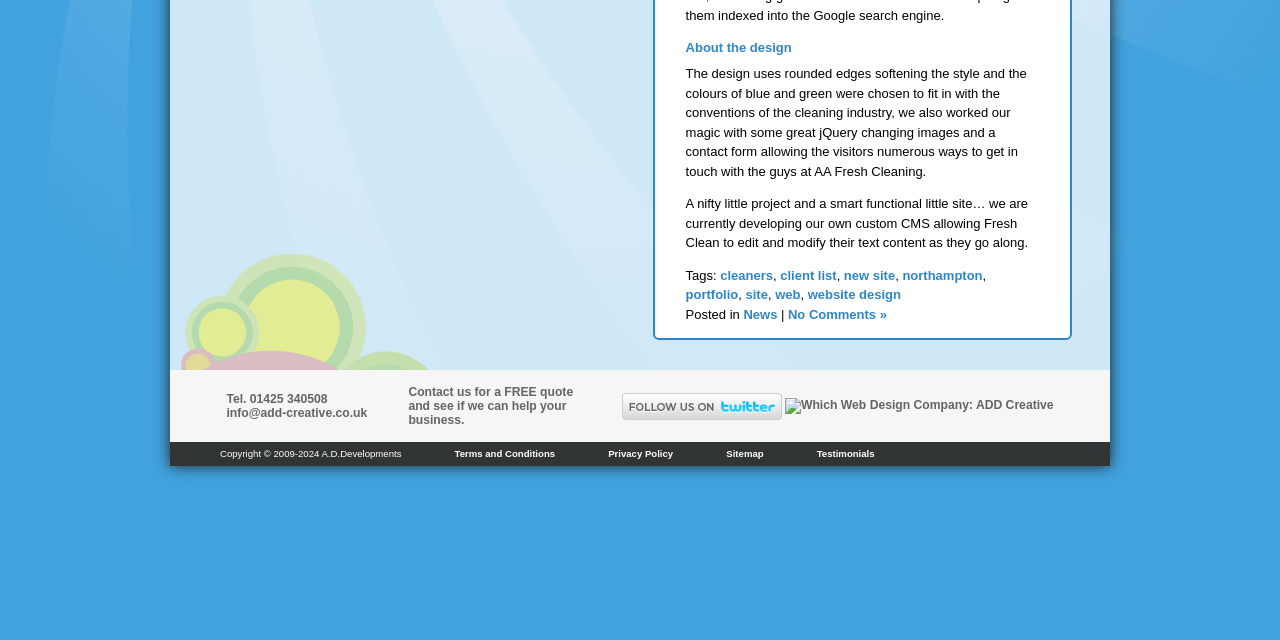Extract the bounding box coordinates for the described element: "Terms and Conditions". The coordinates should be represented as four float numbers between 0 and 1: [left, top, right, bottom].

[0.355, 0.7, 0.434, 0.718]